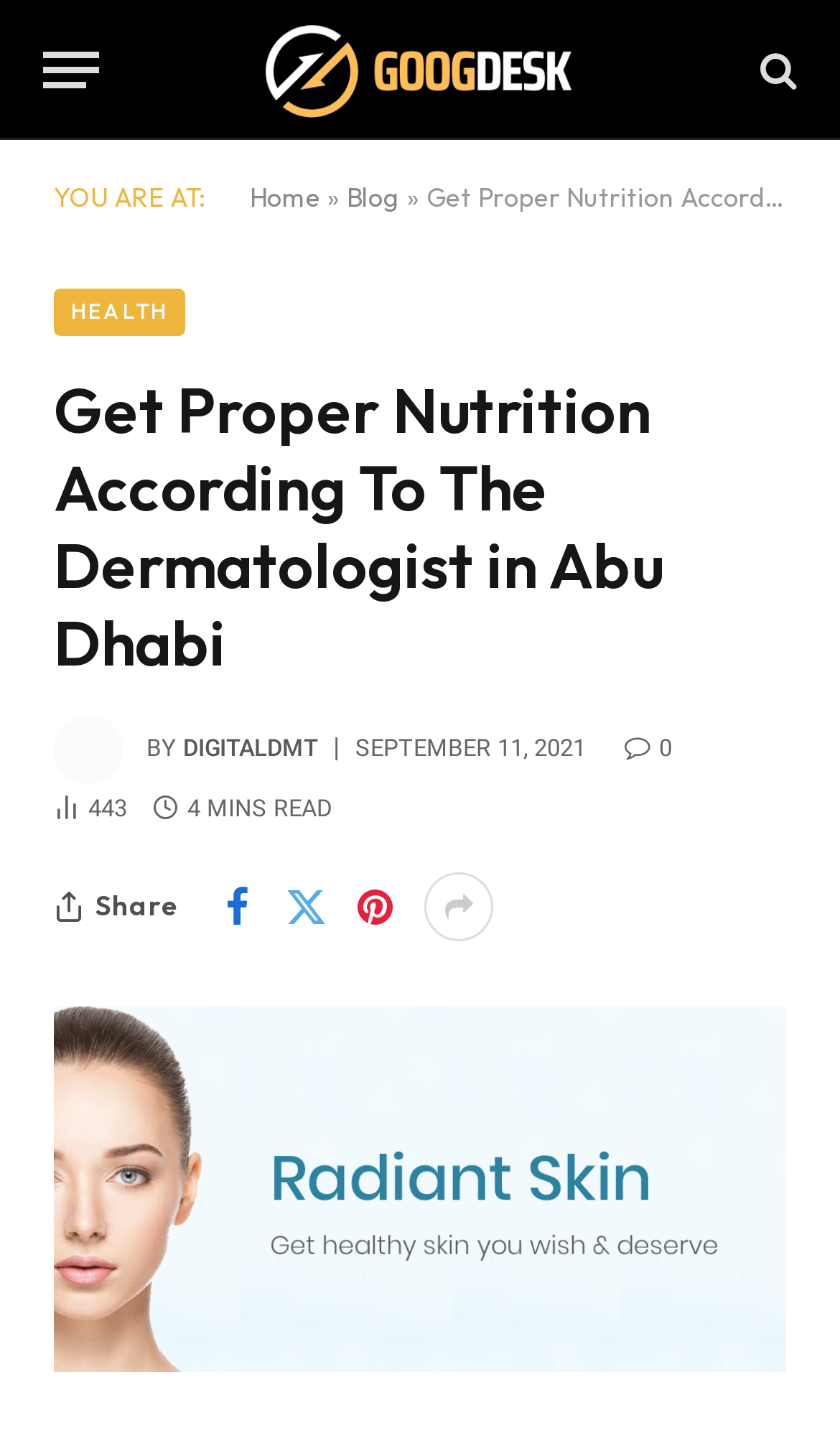Please locate and generate the primary heading on this webpage.

Get Proper Nutrition According To The Dermatologist in Abu Dhabi